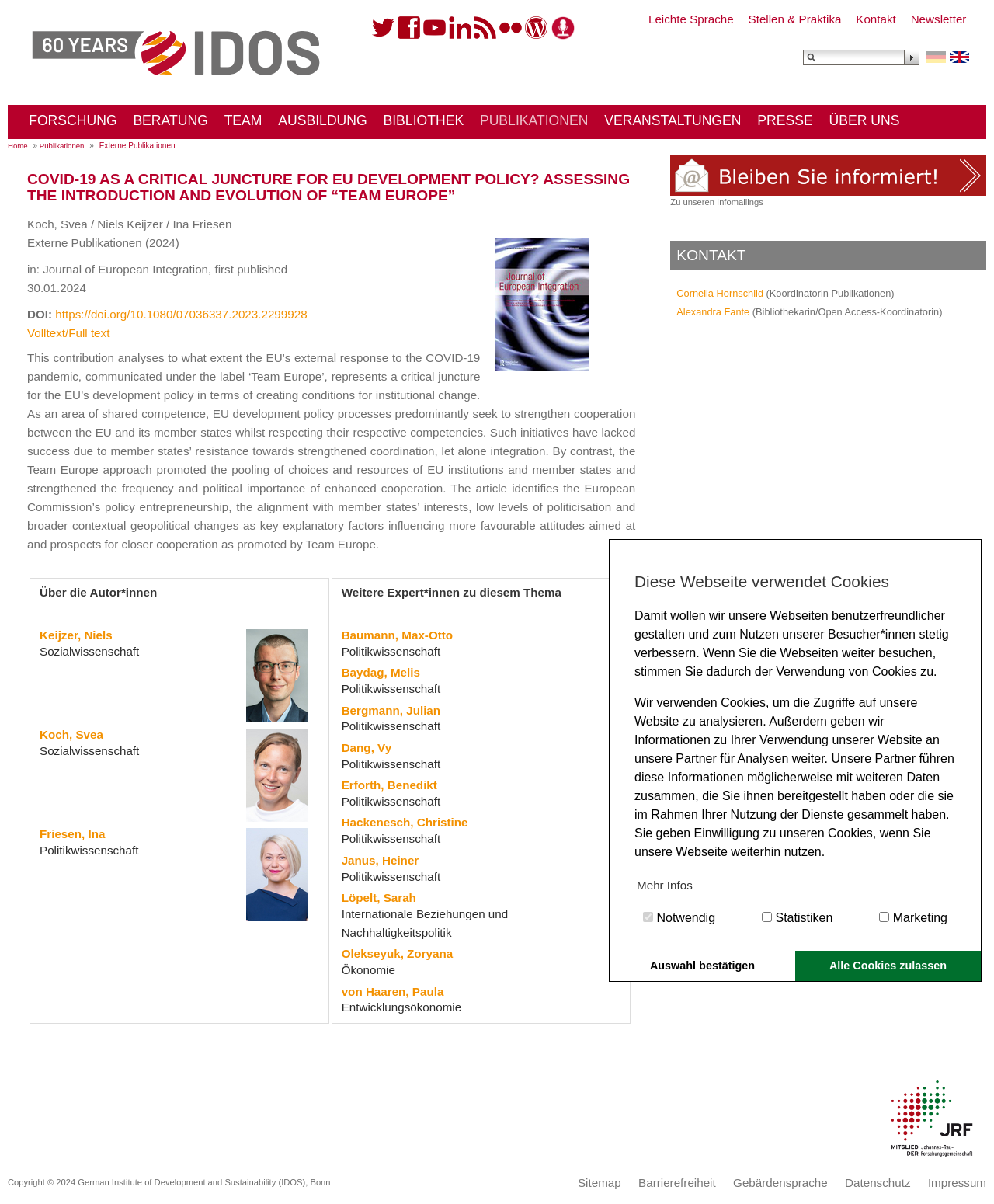Indicate the bounding box coordinates of the clickable region to achieve the following instruction: "Search for something."

[0.823, 0.043, 0.909, 0.056]